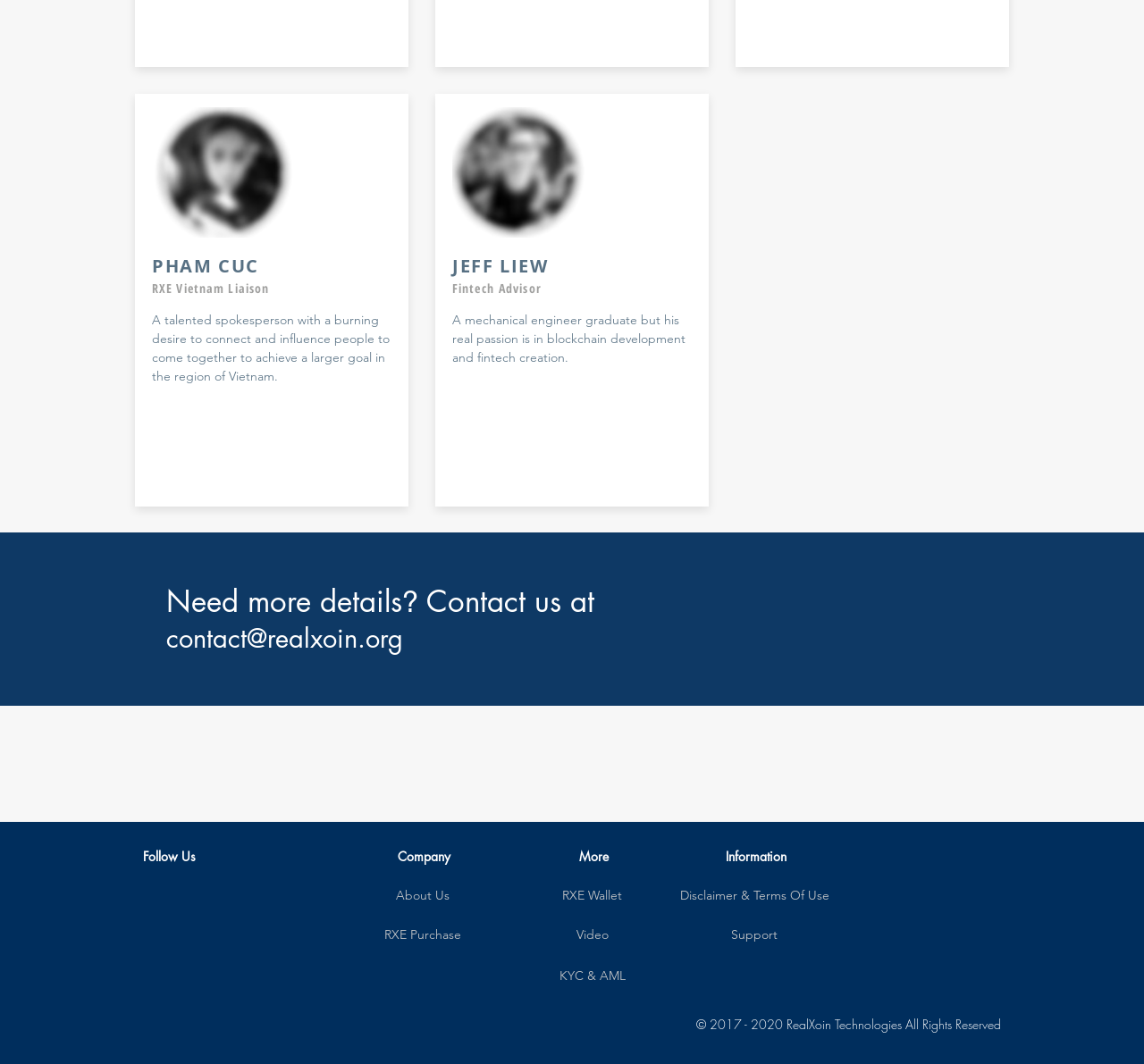Highlight the bounding box coordinates of the element that should be clicked to carry out the following instruction: "View RXE Vietnam Liaison profile". The coordinates must be given as four float numbers ranging from 0 to 1, i.e., [left, top, right, bottom].

[0.133, 0.263, 0.342, 0.279]